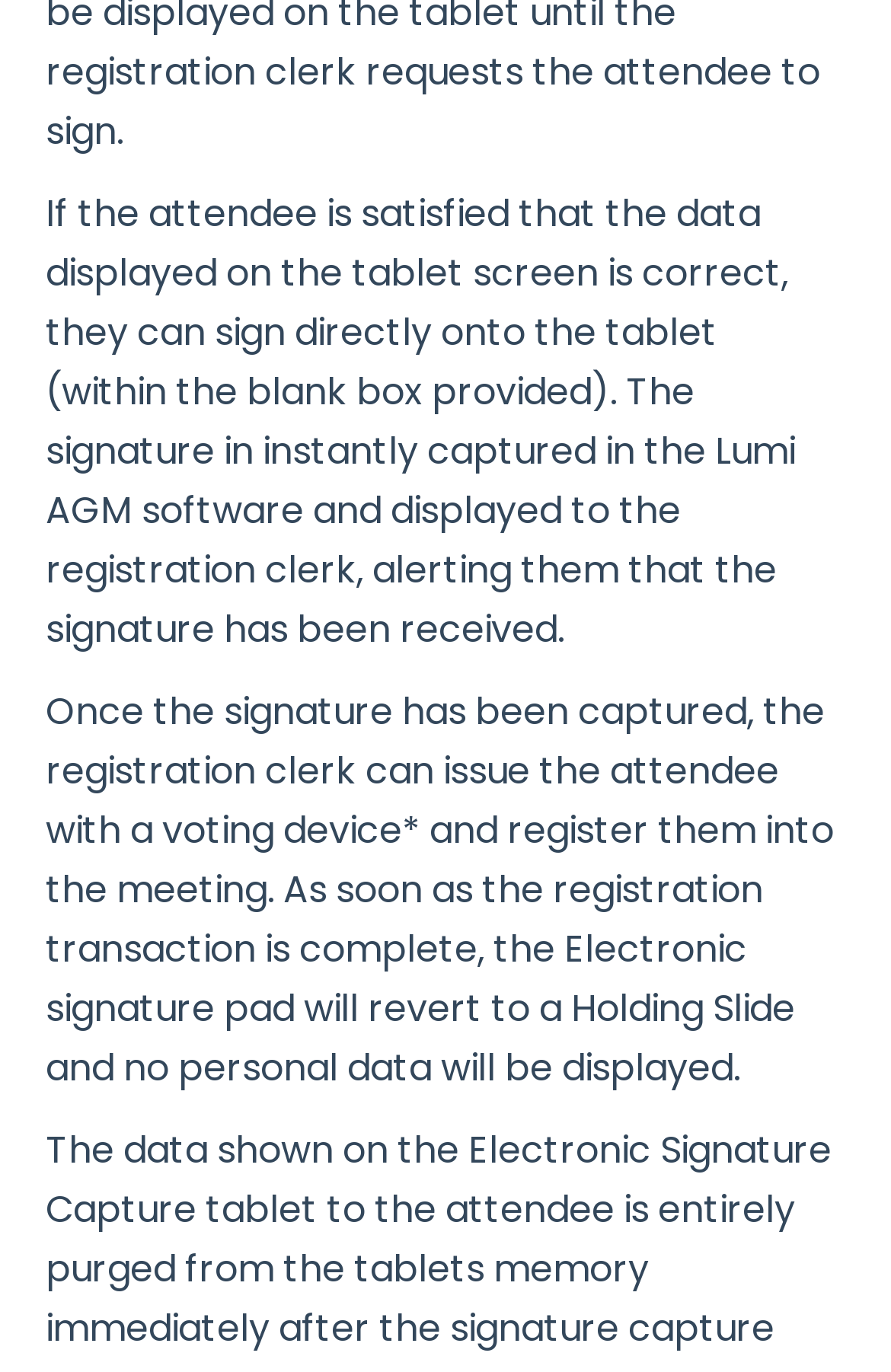Specify the bounding box coordinates of the element's region that should be clicked to achieve the following instruction: "access Getting Started". The bounding box coordinates consist of four float numbers between 0 and 1, in the format [left, top, right, bottom].

[0.0, 0.646, 1.0, 0.693]